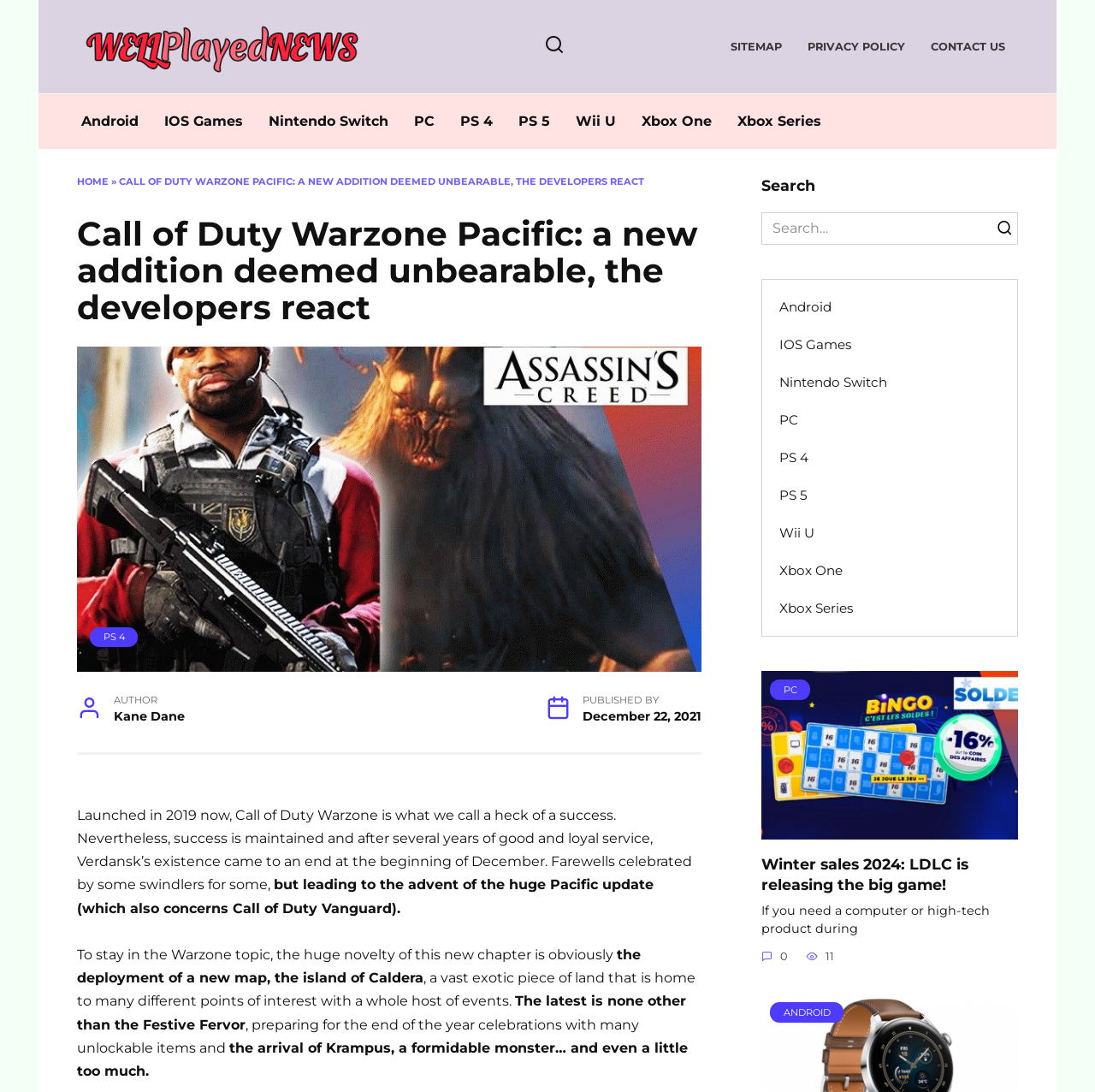Provide your answer in a single word or phrase: 
What is the name of the author of the article?

Kane Dane